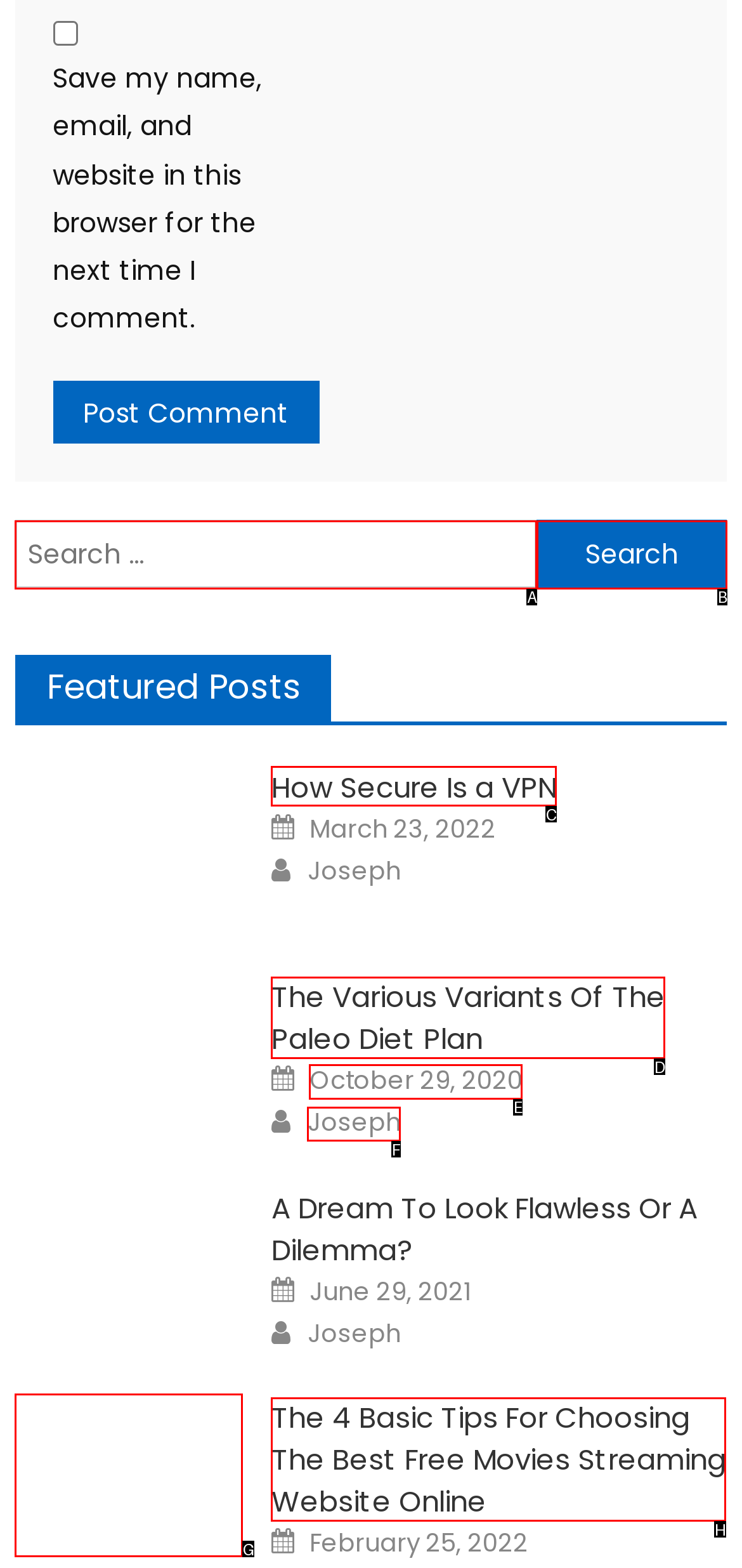Point out the option that best suits the description: parent_node: Search for: value="Search"
Indicate your answer with the letter of the selected choice.

B